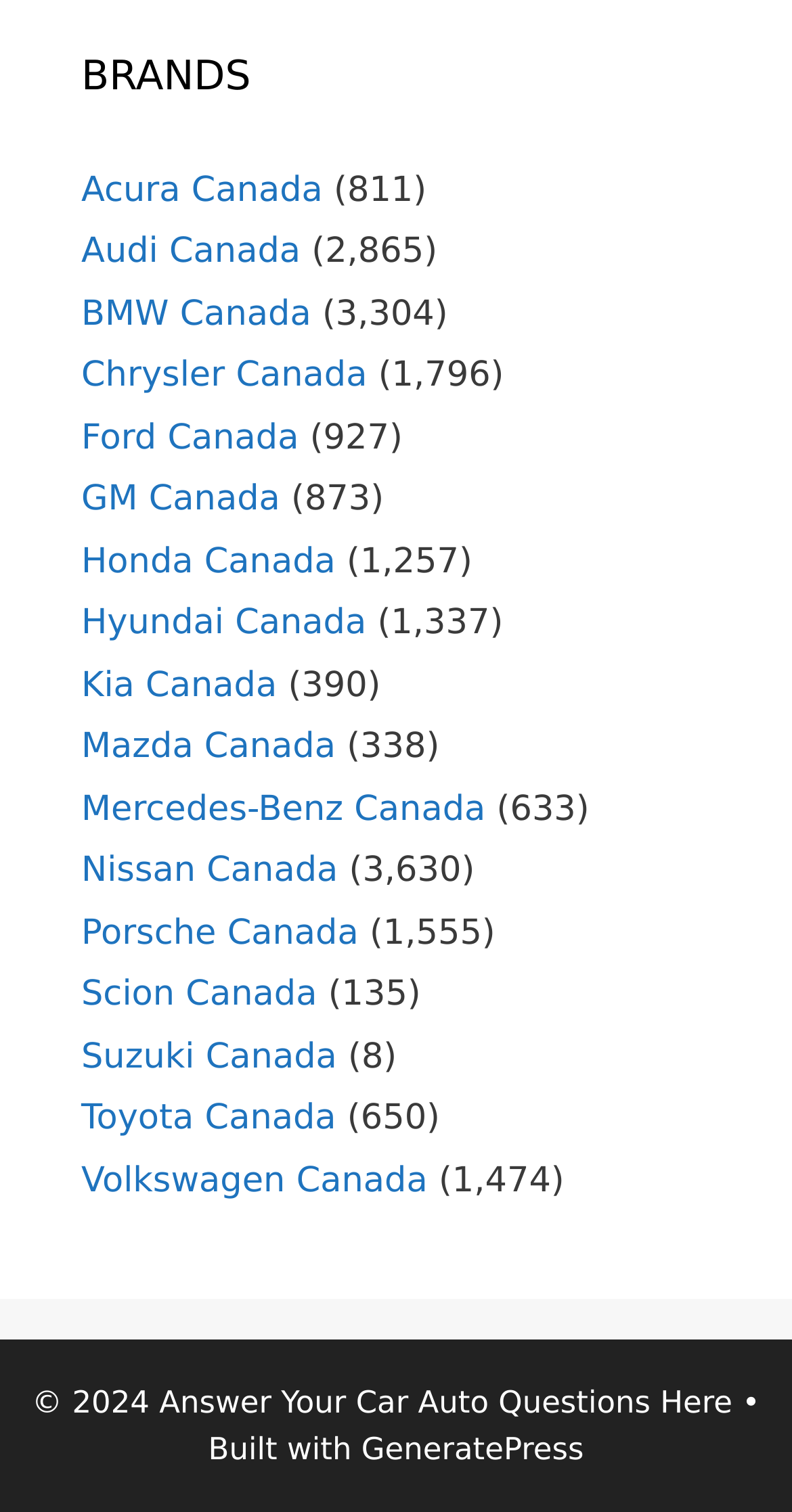How many brands are listed? Based on the screenshot, please respond with a single word or phrase.

20